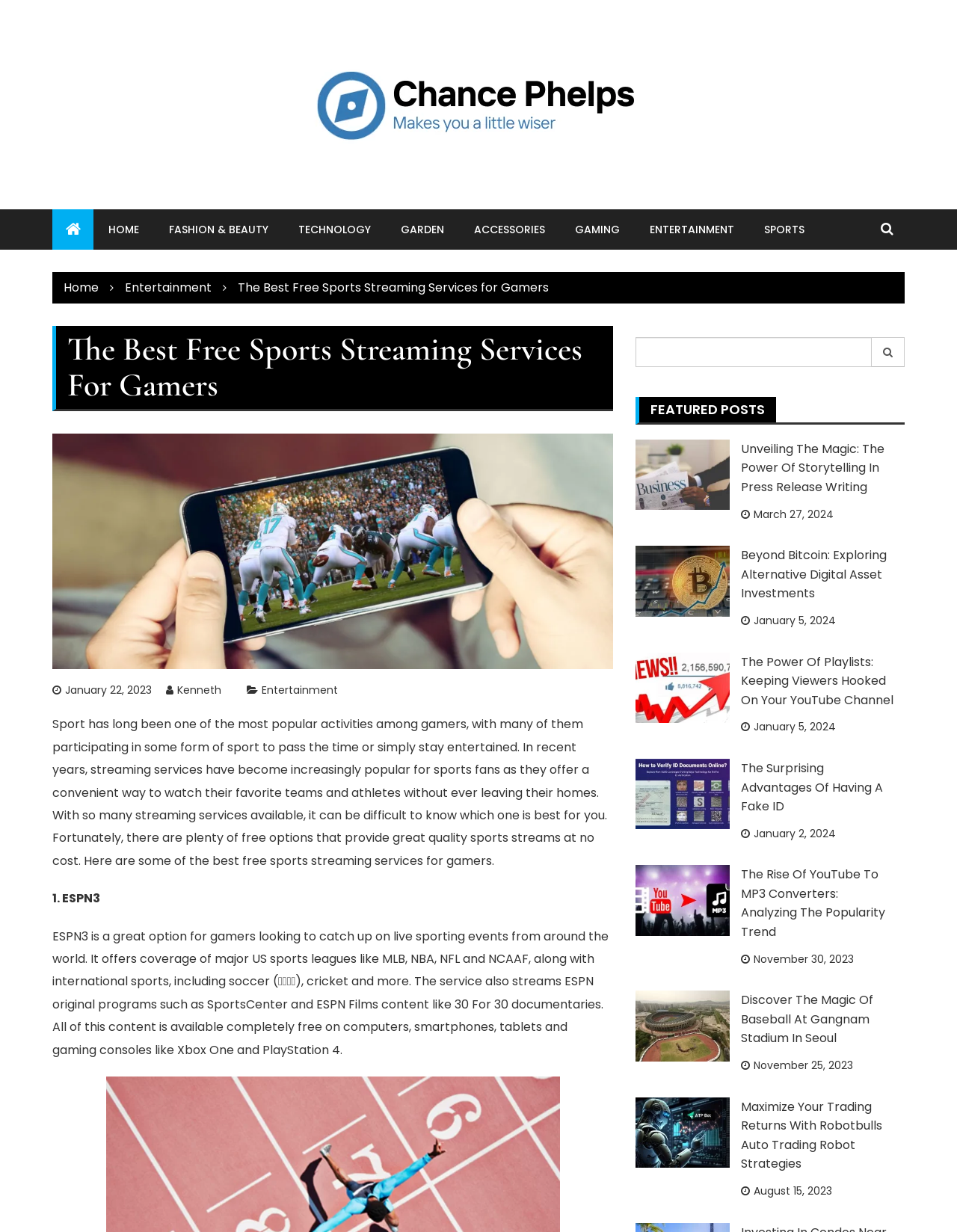Respond to the question below with a single word or phrase:
What is the author of the article 'The Best Free Sports Streaming Services for Gamers'?

Kenneth